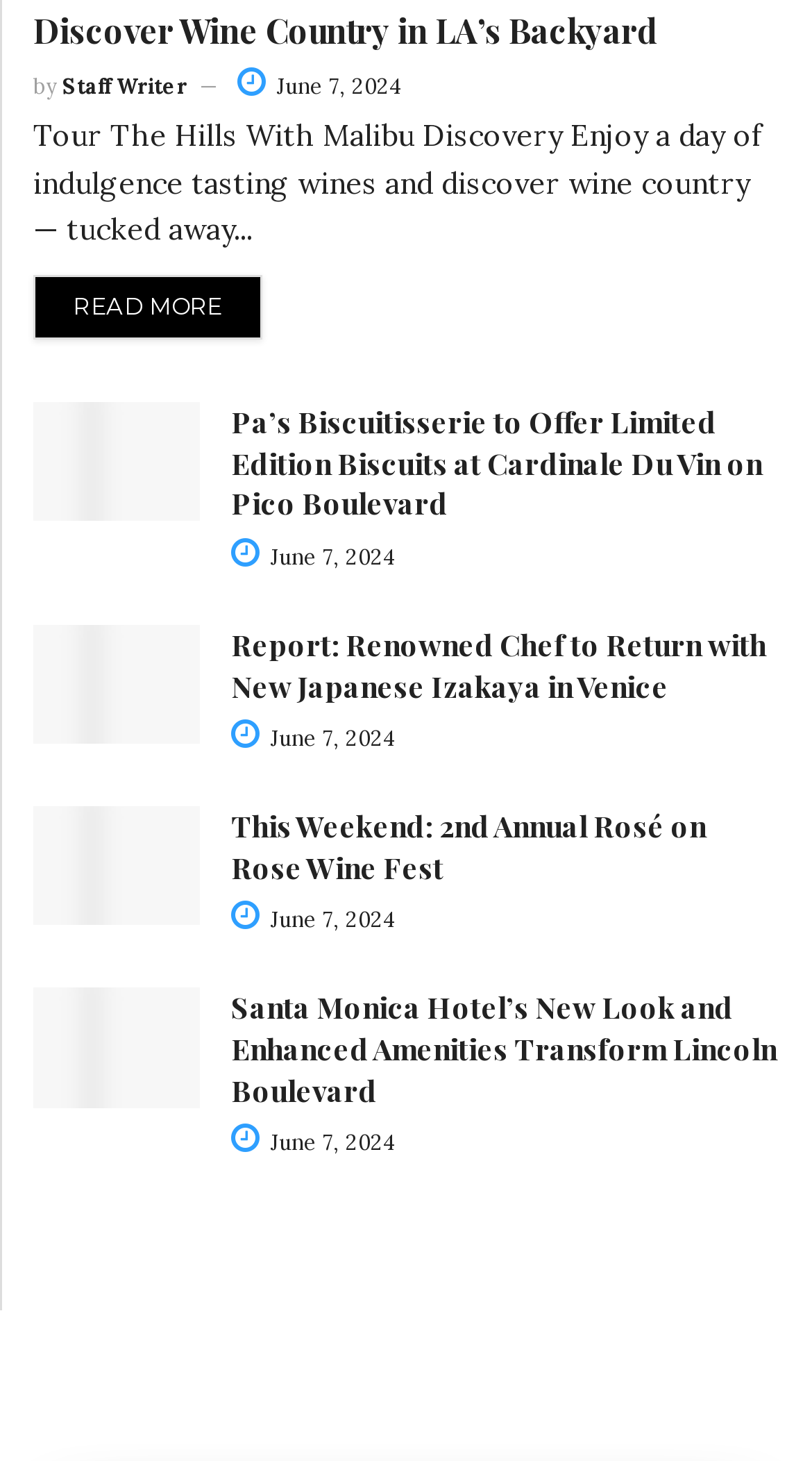Respond to the following question using a concise word or phrase: 
Who is the author of the second article?

Staff Writer